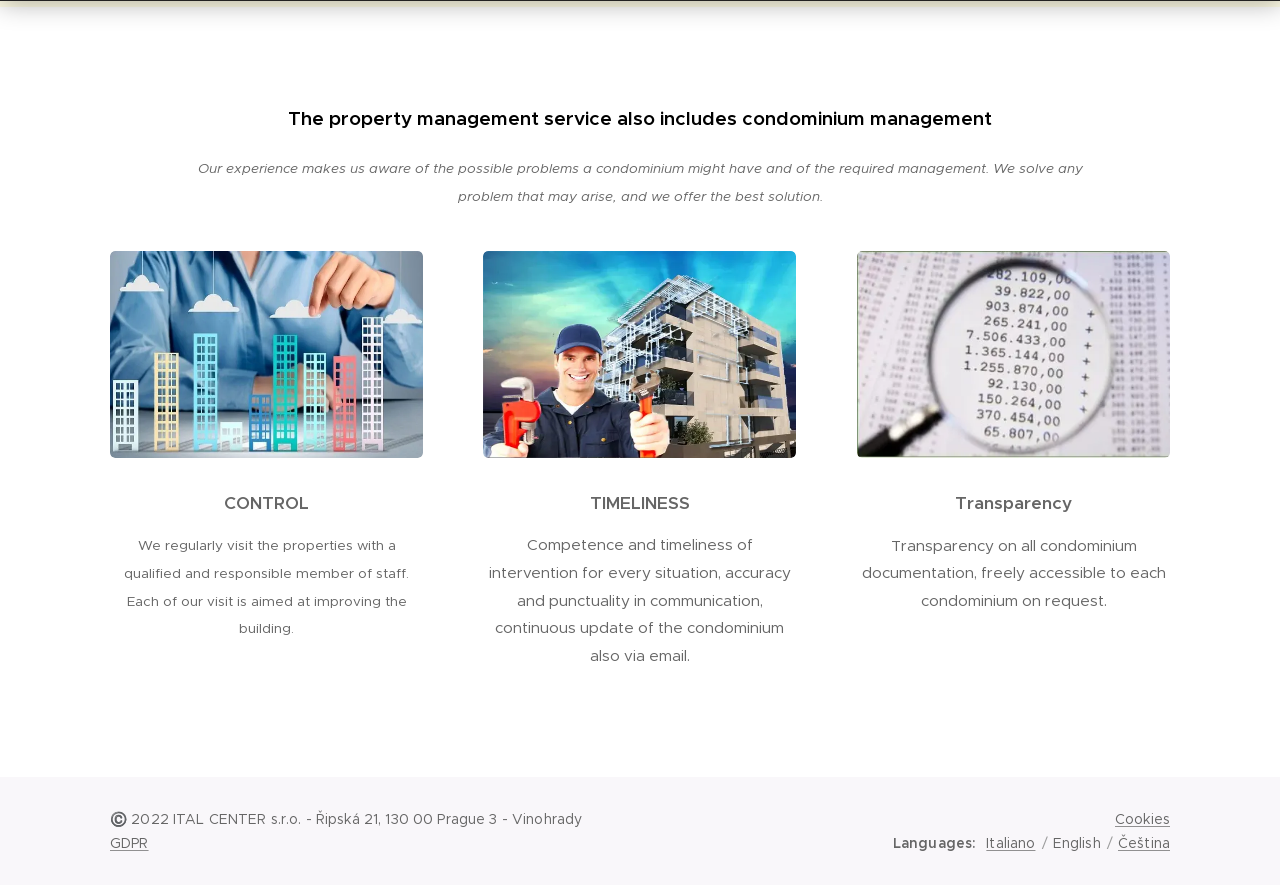Please study the image and answer the question comprehensively:
What are the three key aspects of their service?

The webpage highlights three key aspects of their service: Control, which involves regular visits to properties; Timeliness, which ensures competence and punctuality in communication; and Transparency, which provides access to condominium documentation.